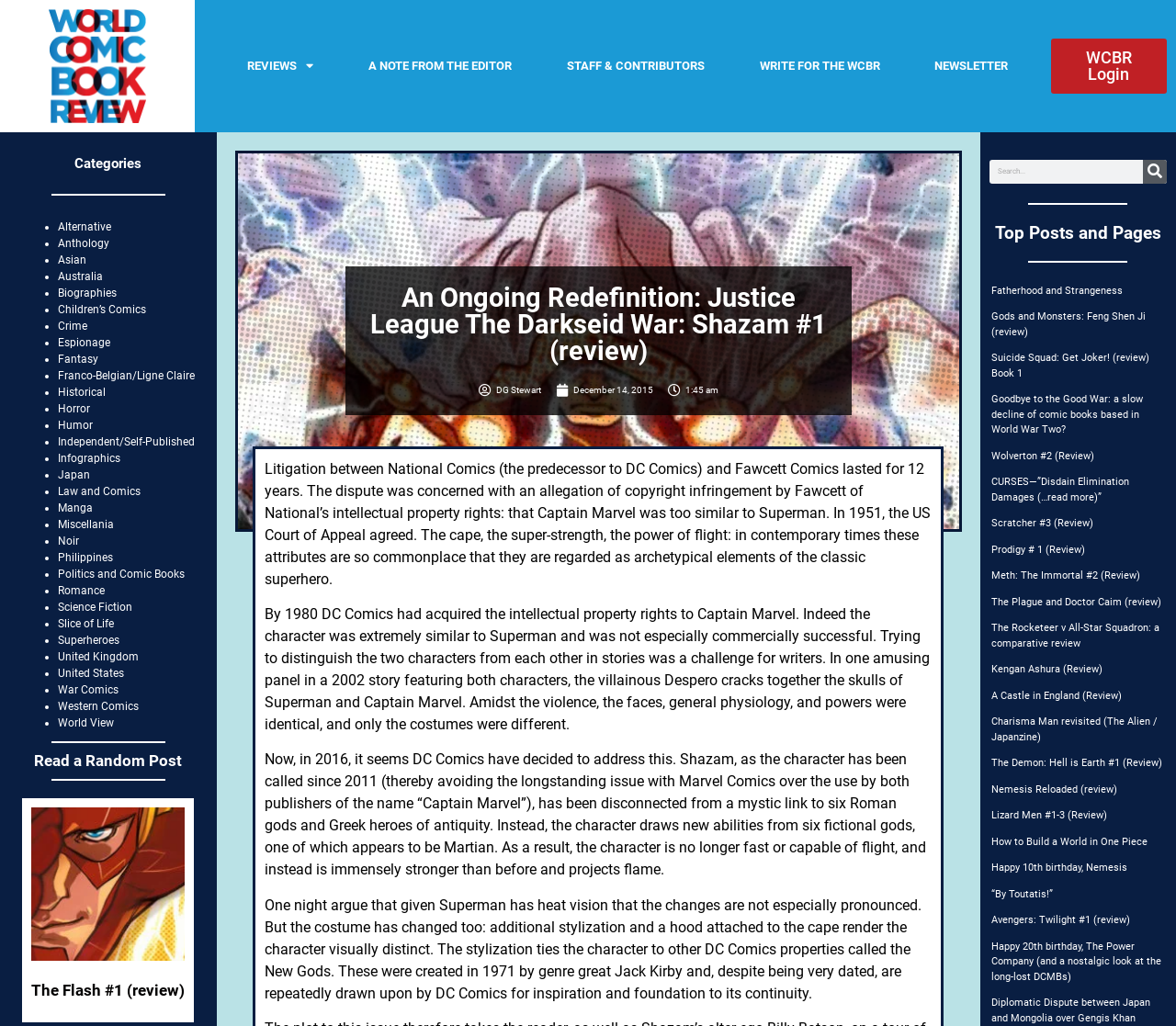Determine the bounding box coordinates of the element's region needed to click to follow the instruction: "Click on REVIEWS". Provide these coordinates as four float numbers between 0 and 1, formatted as [left, top, right, bottom].

[0.189, 0.052, 0.287, 0.077]